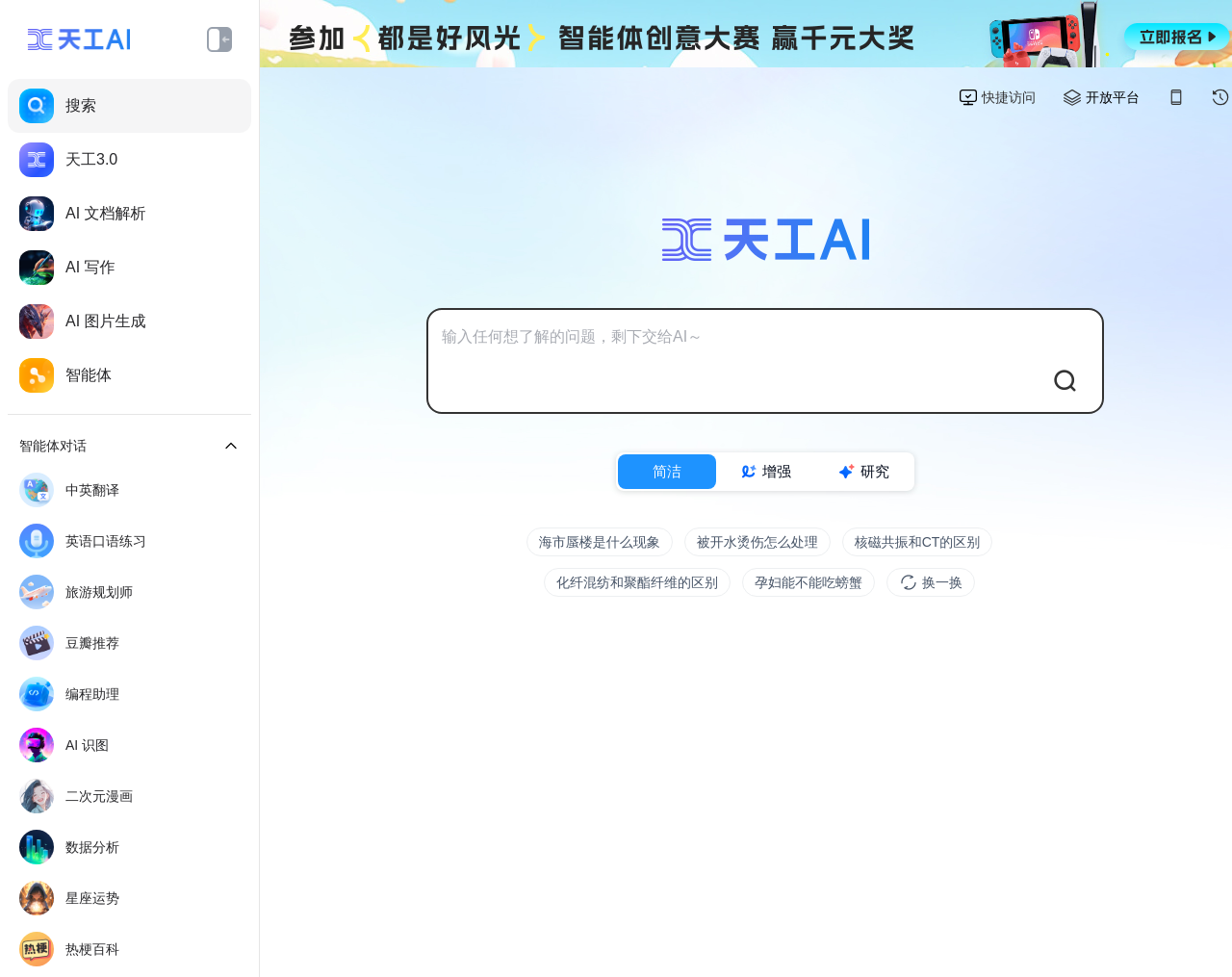Answer the question with a single word or phrase: 
What are the categories of tasks that the AI can assist with?

Multiple categories